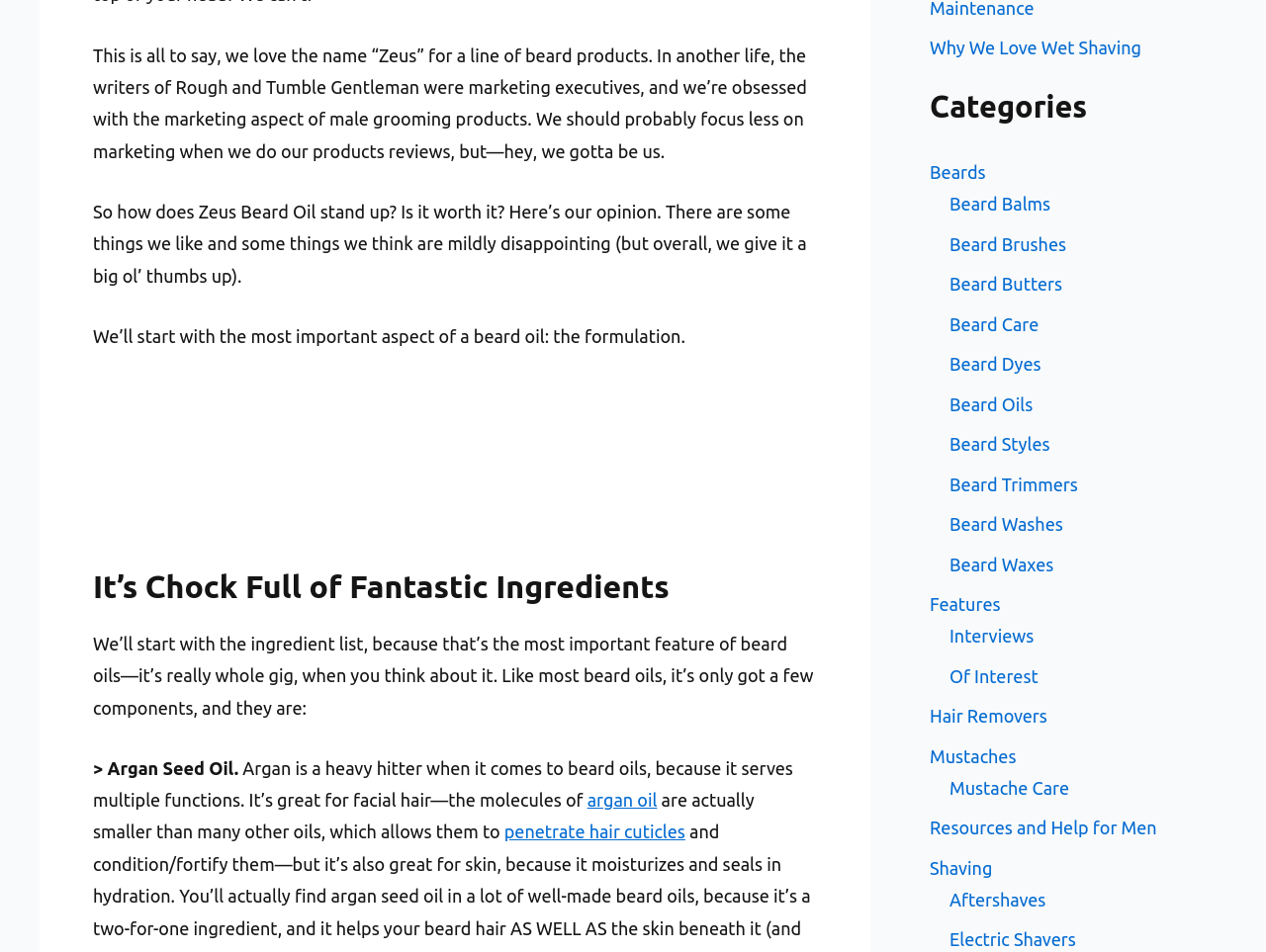Answer with a single word or phrase: 
What is the image on the webpage?

Zeus Beard Oil Product Photo